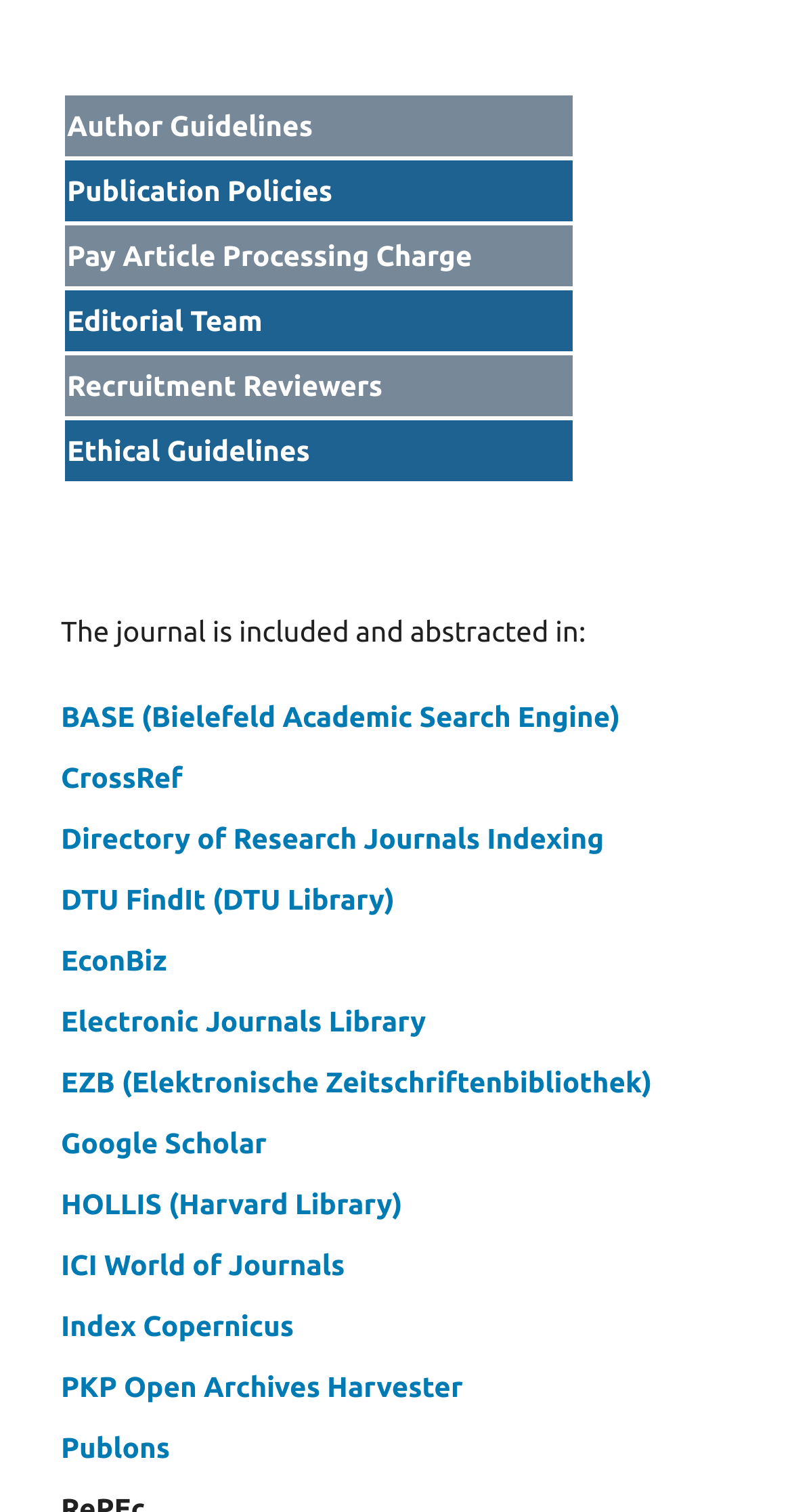Respond to the question with just a single word or phrase: 
What is the text above the list of links?

The journal is included and abstracted in: